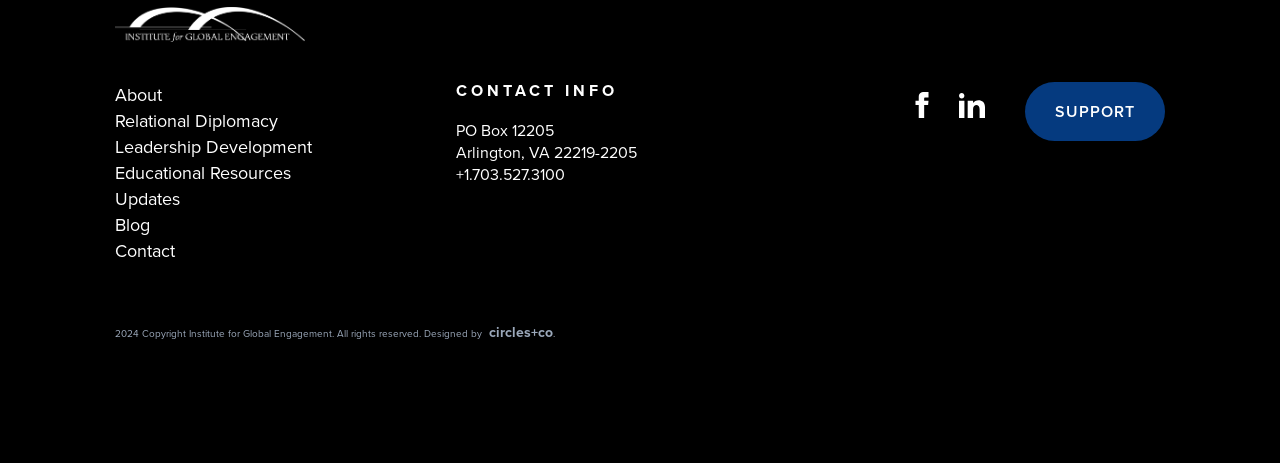Please locate the bounding box coordinates of the element that needs to be clicked to achieve the following instruction: "contact the Institute". The coordinates should be four float numbers between 0 and 1, i.e., [left, top, right, bottom].

[0.09, 0.514, 0.137, 0.57]